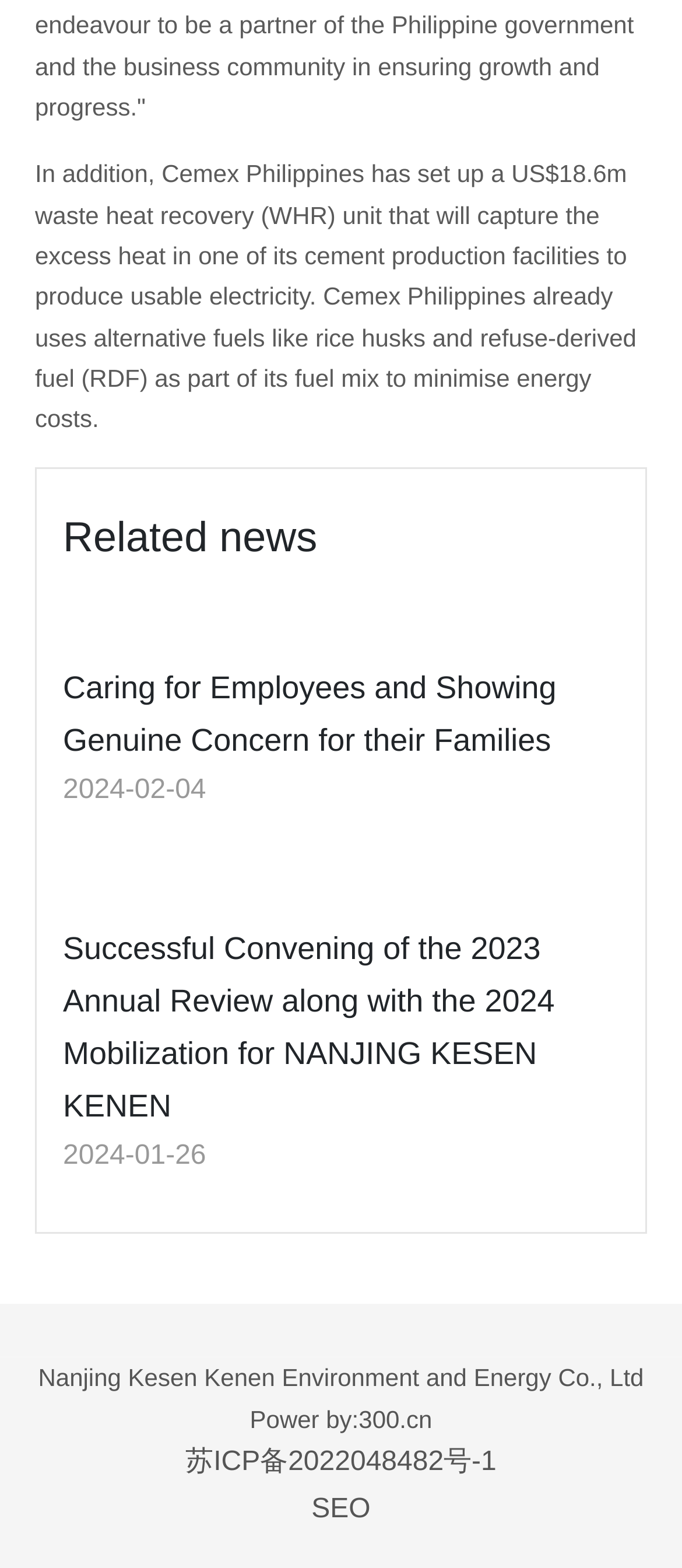Based on the element description Power by:300.cn, identify the bounding box coordinates for the UI element. The coordinates should be in the format (top-left x, top-left y, bottom-right x, bottom-right y) and within the 0 to 1 range.

[0.366, 0.896, 0.634, 0.914]